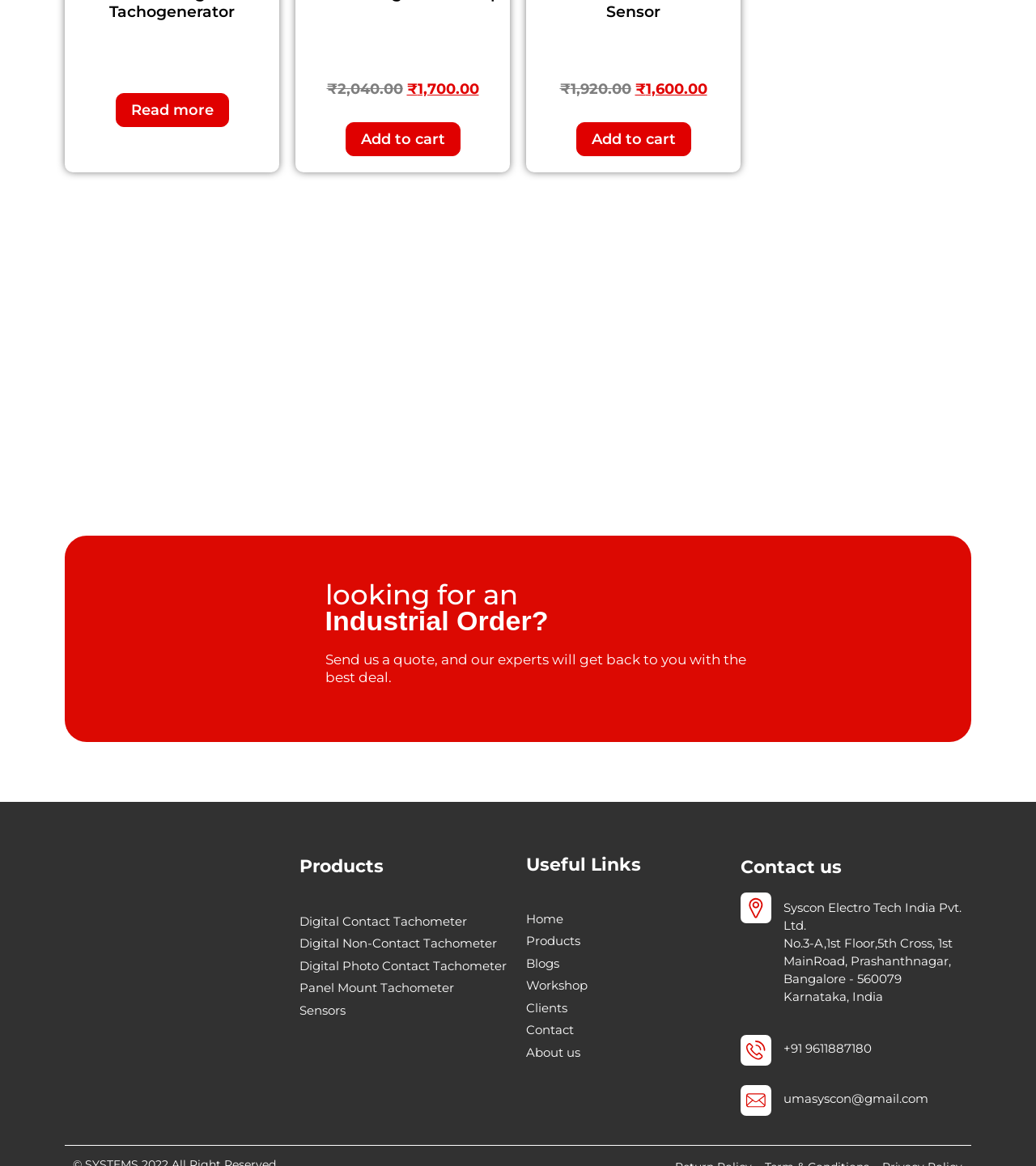Please examine the image and answer the question with a detailed explanation:
What type of certification does the company have?

The company logo and certification information are displayed at the bottom of the webpage, indicating that the company has an MSME Zed Certification.